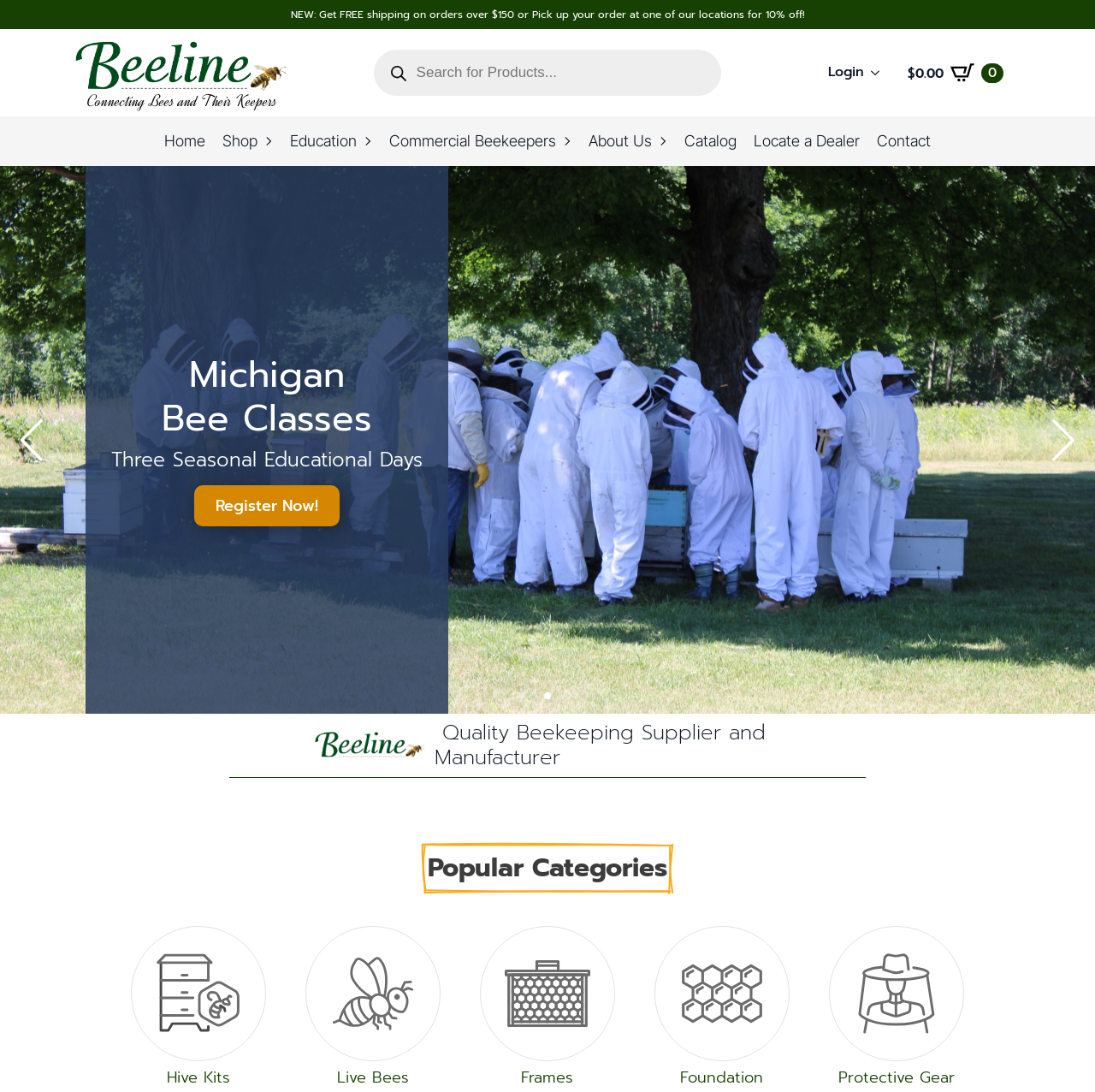Refer to the image and provide an in-depth answer to the question: 
Can I become a dealer for this company?

There is a section on the webpage that says 'Become a Beeline Dealer' with a link to 'More Details', indicating that it is possible to become a dealer for this company.